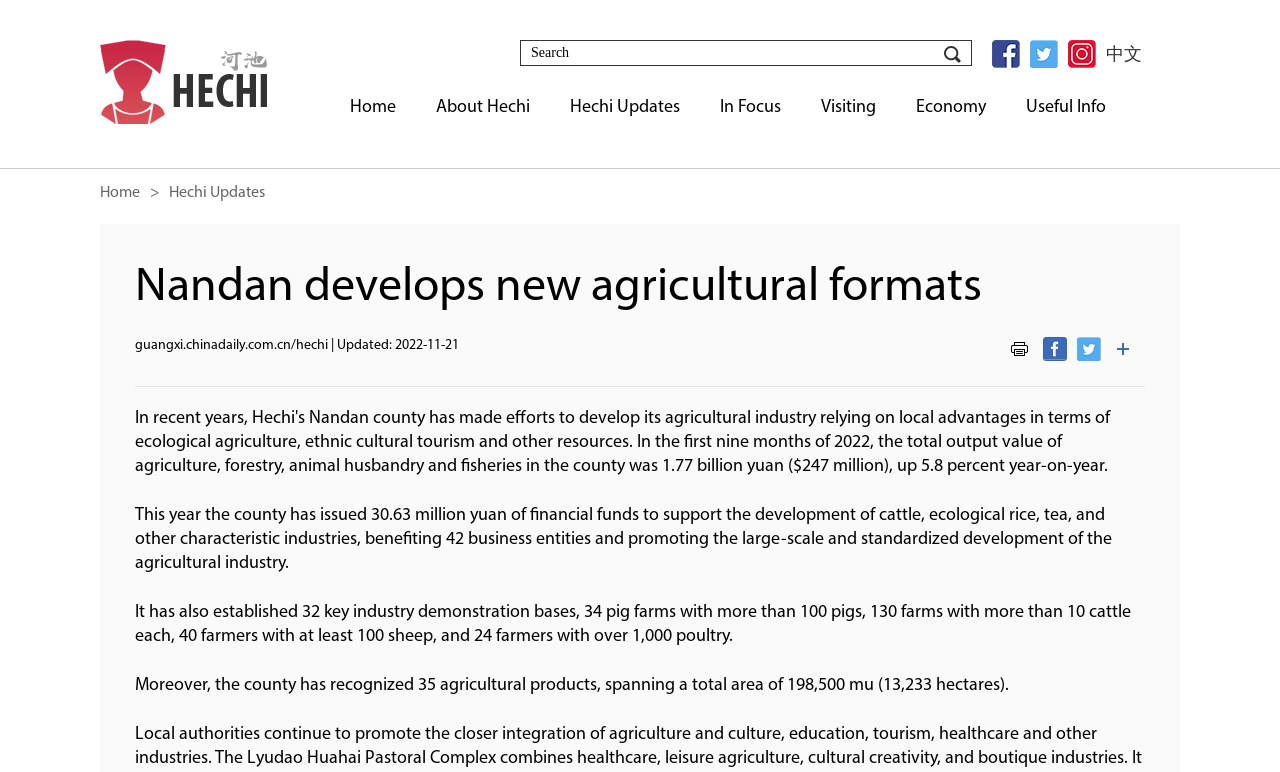Determine the coordinates of the bounding box that should be clicked to complete the instruction: "Click on 'Home'". The coordinates should be represented by four float numbers between 0 and 1: [left, top, right, bottom].

[0.273, 0.108, 0.309, 0.179]